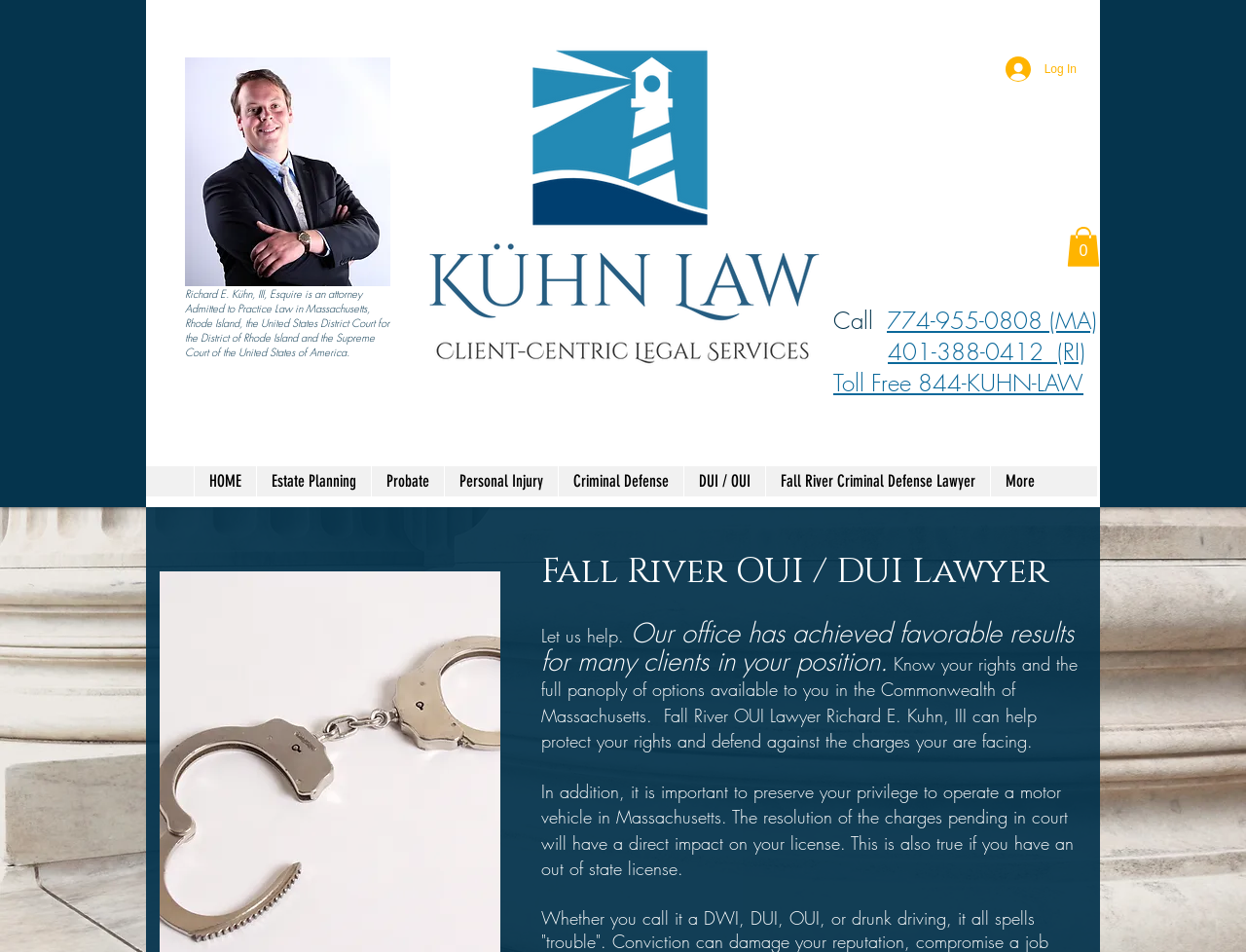What services does the Law Office of Richard E. Kuhn III provide?
Look at the image and construct a detailed response to the question.

Based on the navigation menu, the Law Office of Richard E. Kuhn III provides services in Estate Planning, Criminal Defense, Probate, and Personal Injury, among others.